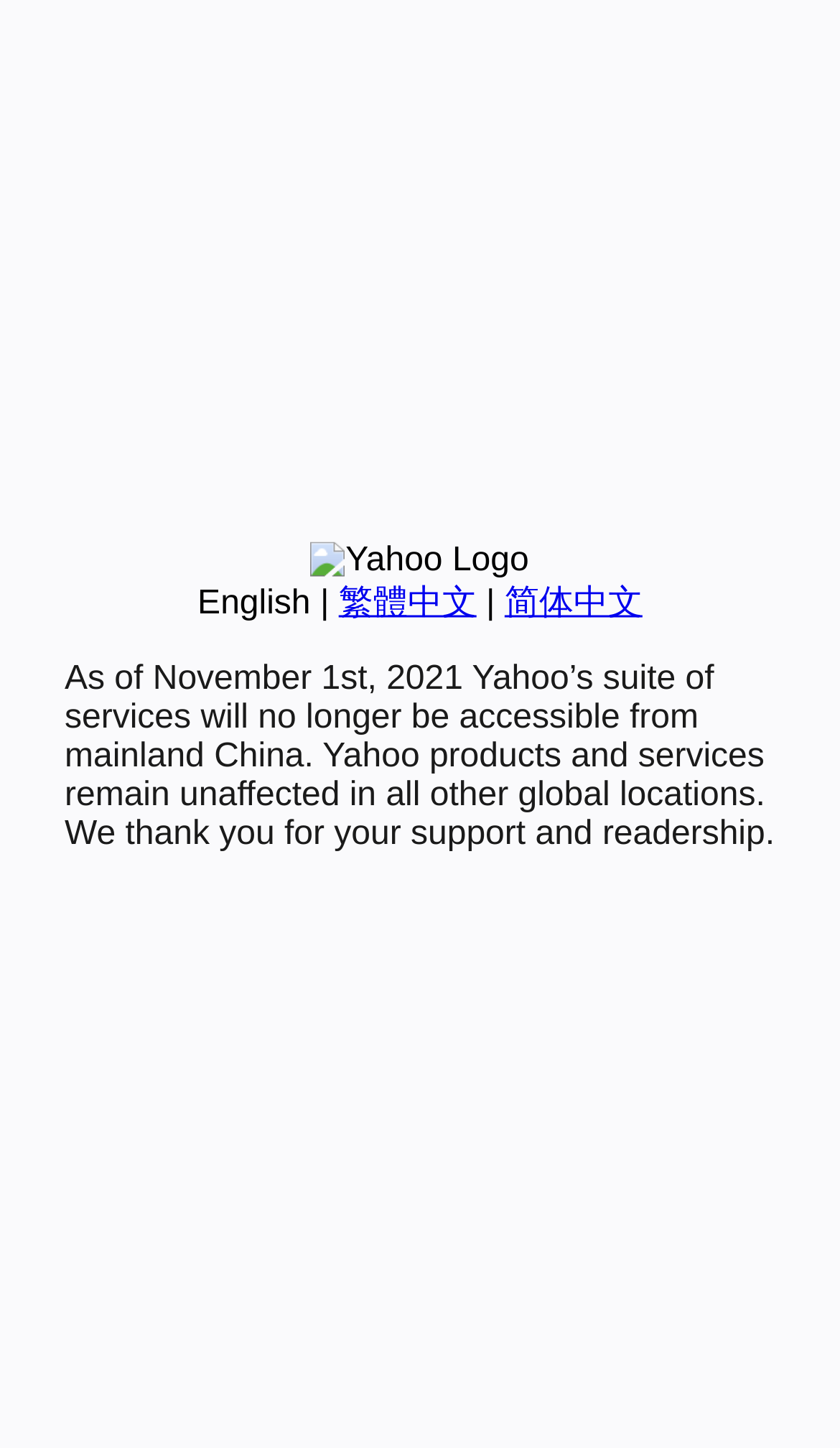Bounding box coordinates should be in the format (top-left x, top-left y, bottom-right x, bottom-right y) and all values should be floating point numbers between 0 and 1. Determine the bounding box coordinate for the UI element described as: English

[0.235, 0.404, 0.37, 0.429]